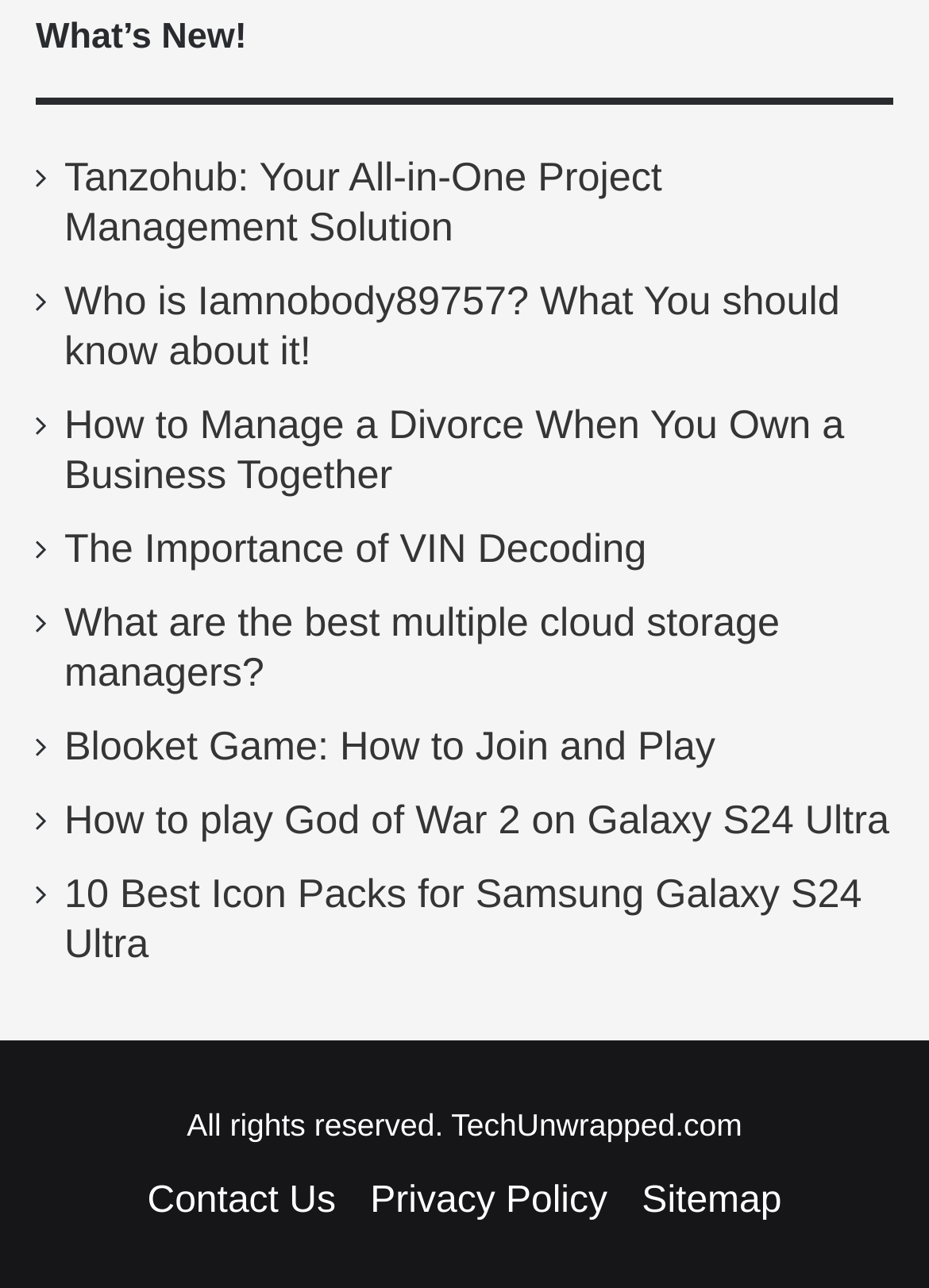How many links are in the primary sidebar? Based on the image, give a response in one word or a short phrase.

9